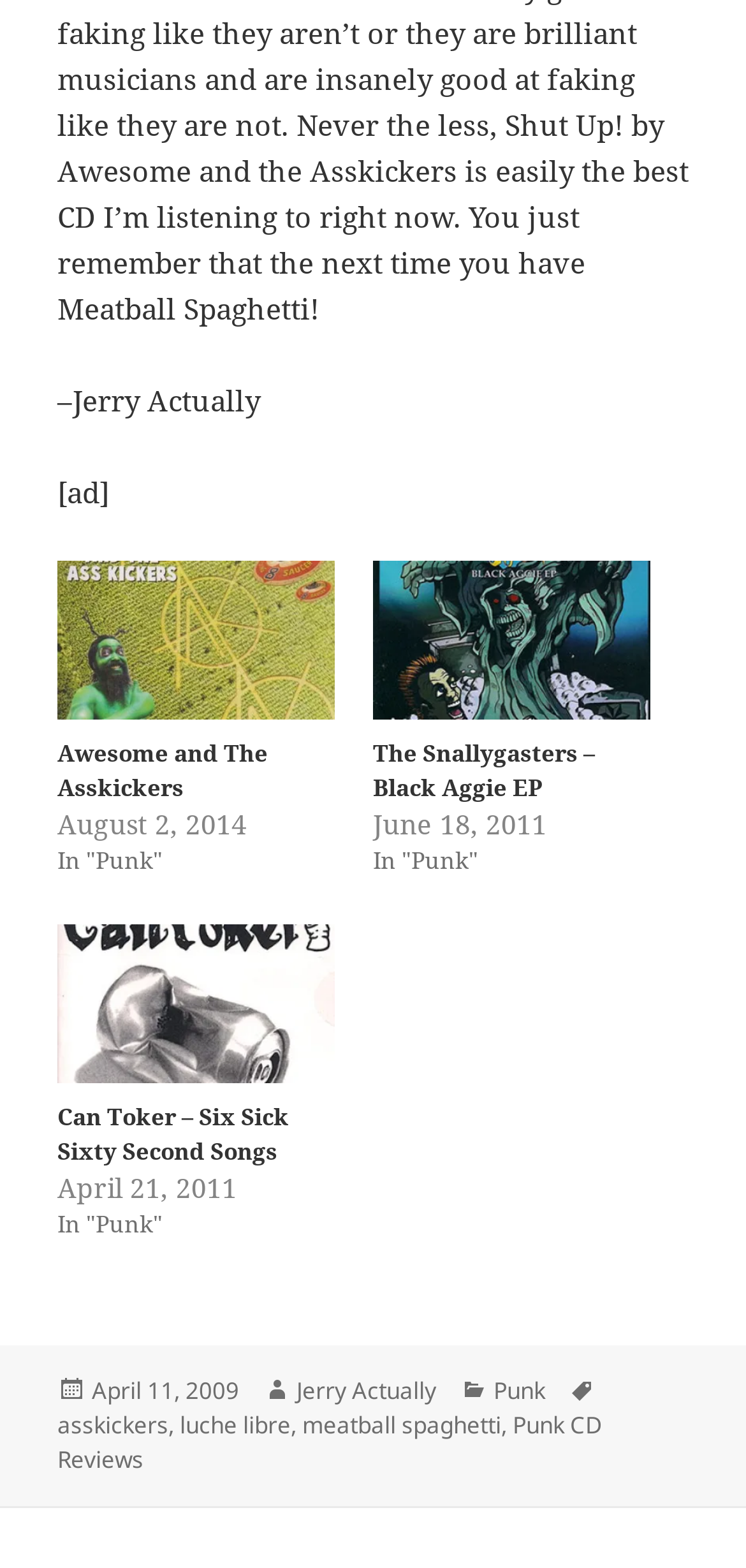How many posts are listed on this page?
Look at the image and respond with a one-word or short-phrase answer.

3